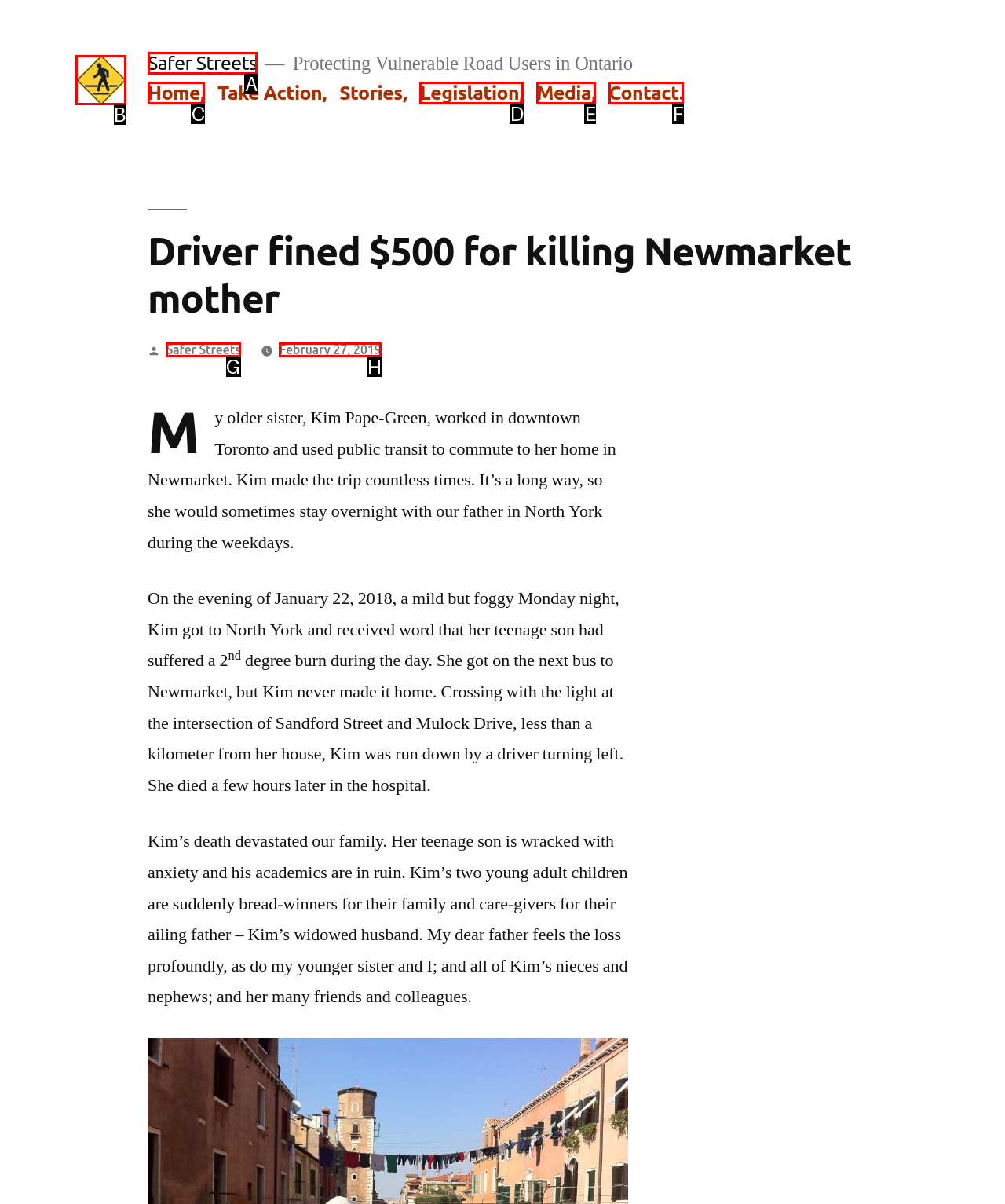Choose the letter of the element that should be clicked to complete the task: Click on the 'Safer Streets' link
Answer with the letter from the possible choices.

B